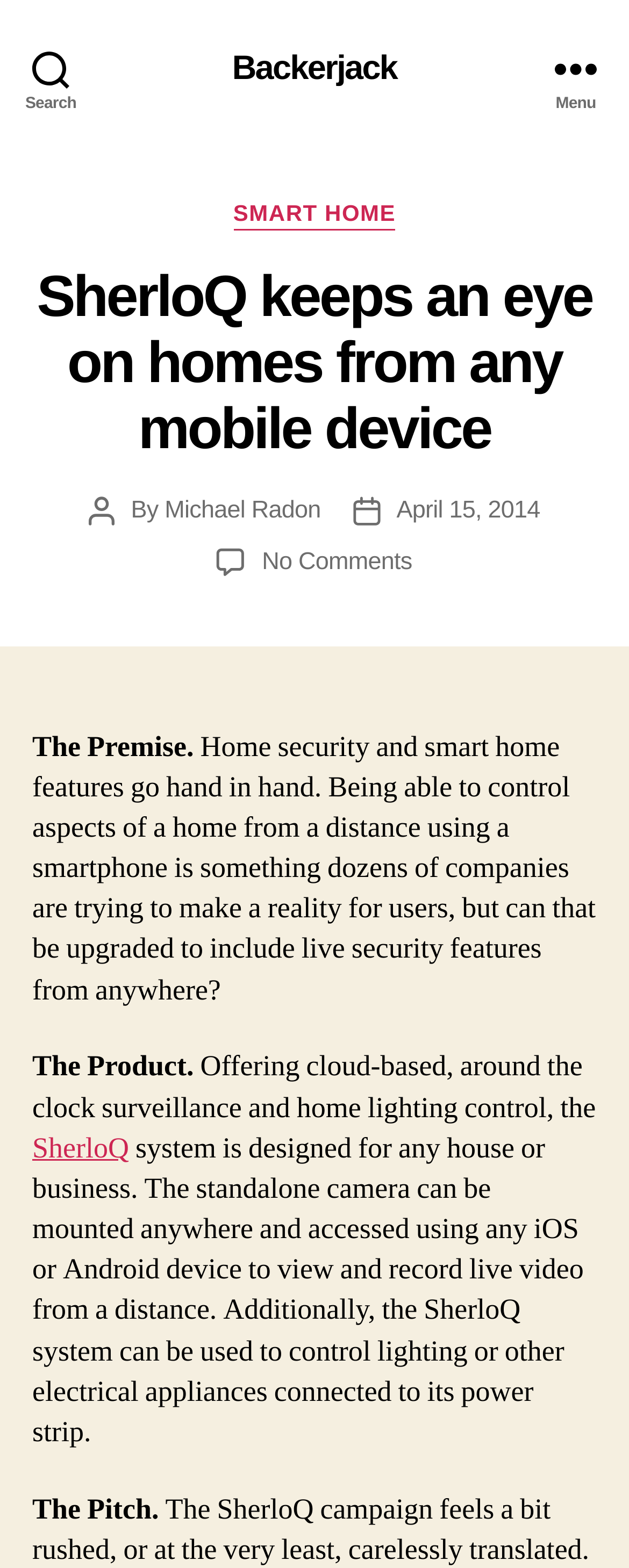Please identify the coordinates of the bounding box for the clickable region that will accomplish this instruction: "Visit Backerjack".

[0.369, 0.032, 0.631, 0.054]